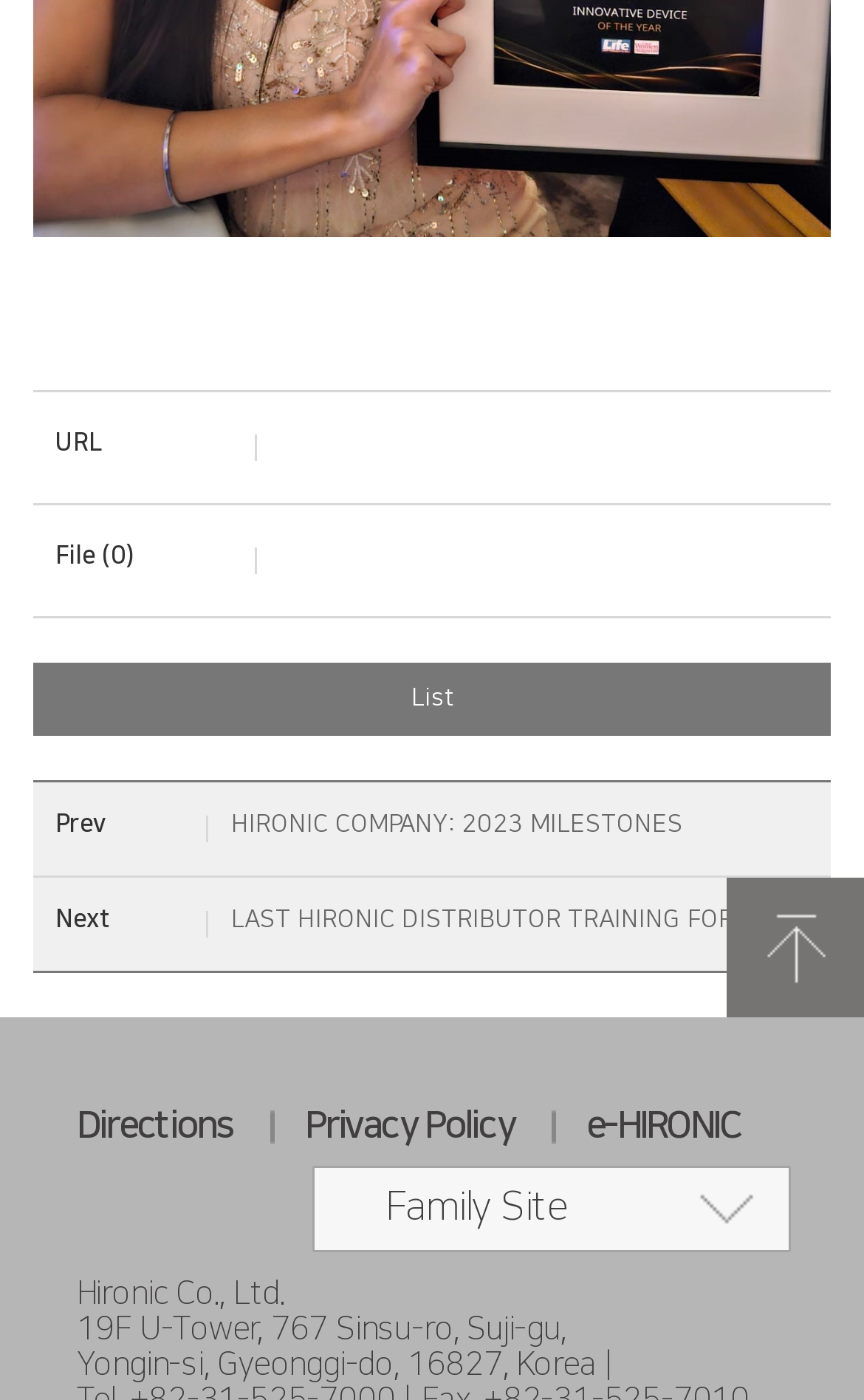Using the element description: "Article Forge", determine the bounding box coordinates. The coordinates should be in the format [left, top, right, bottom], with values between 0 and 1.

None